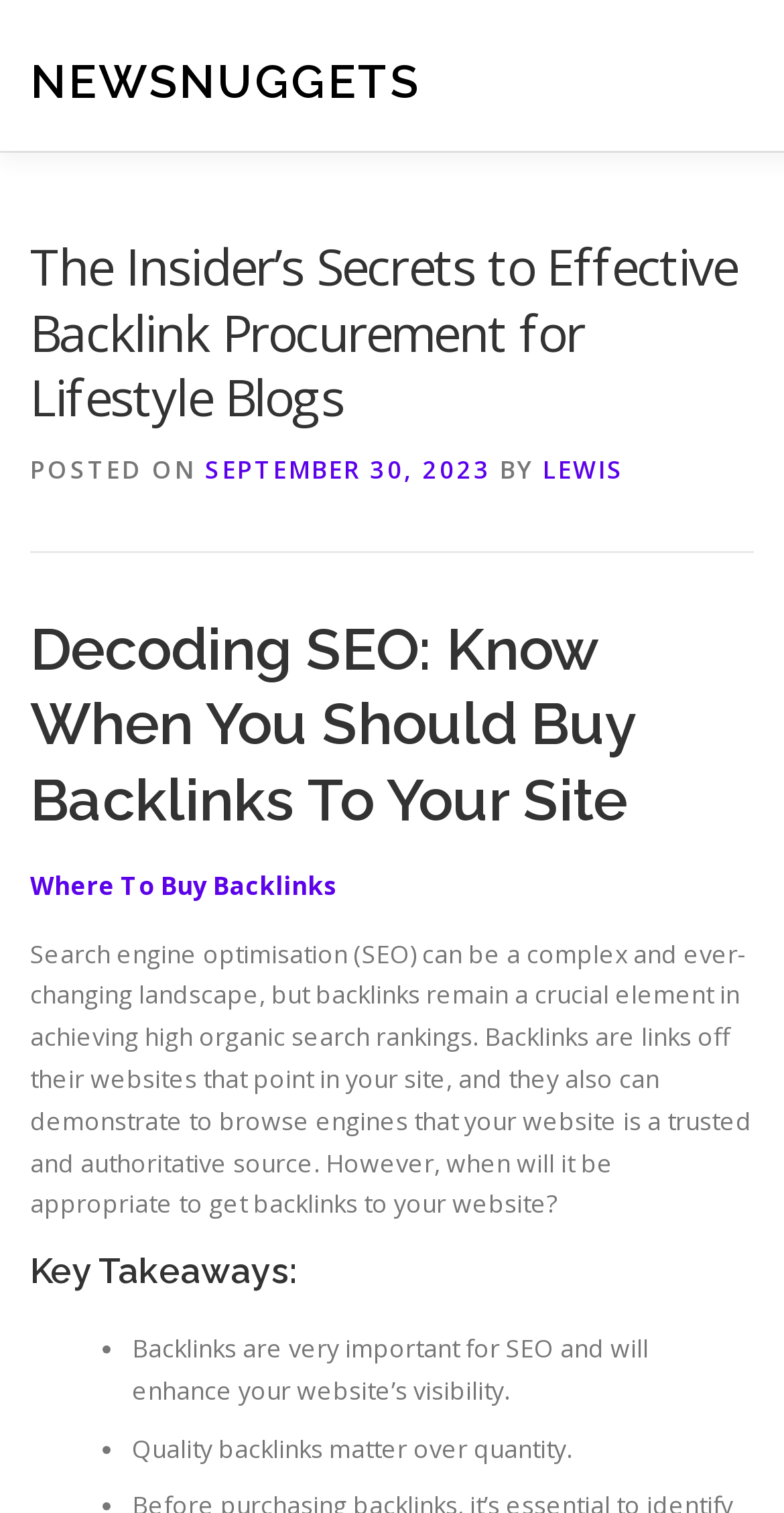Identify the bounding box of the HTML element described here: "September 30, 2023". Provide the coordinates as four float numbers between 0 and 1: [left, top, right, bottom].

[0.262, 0.298, 0.626, 0.321]